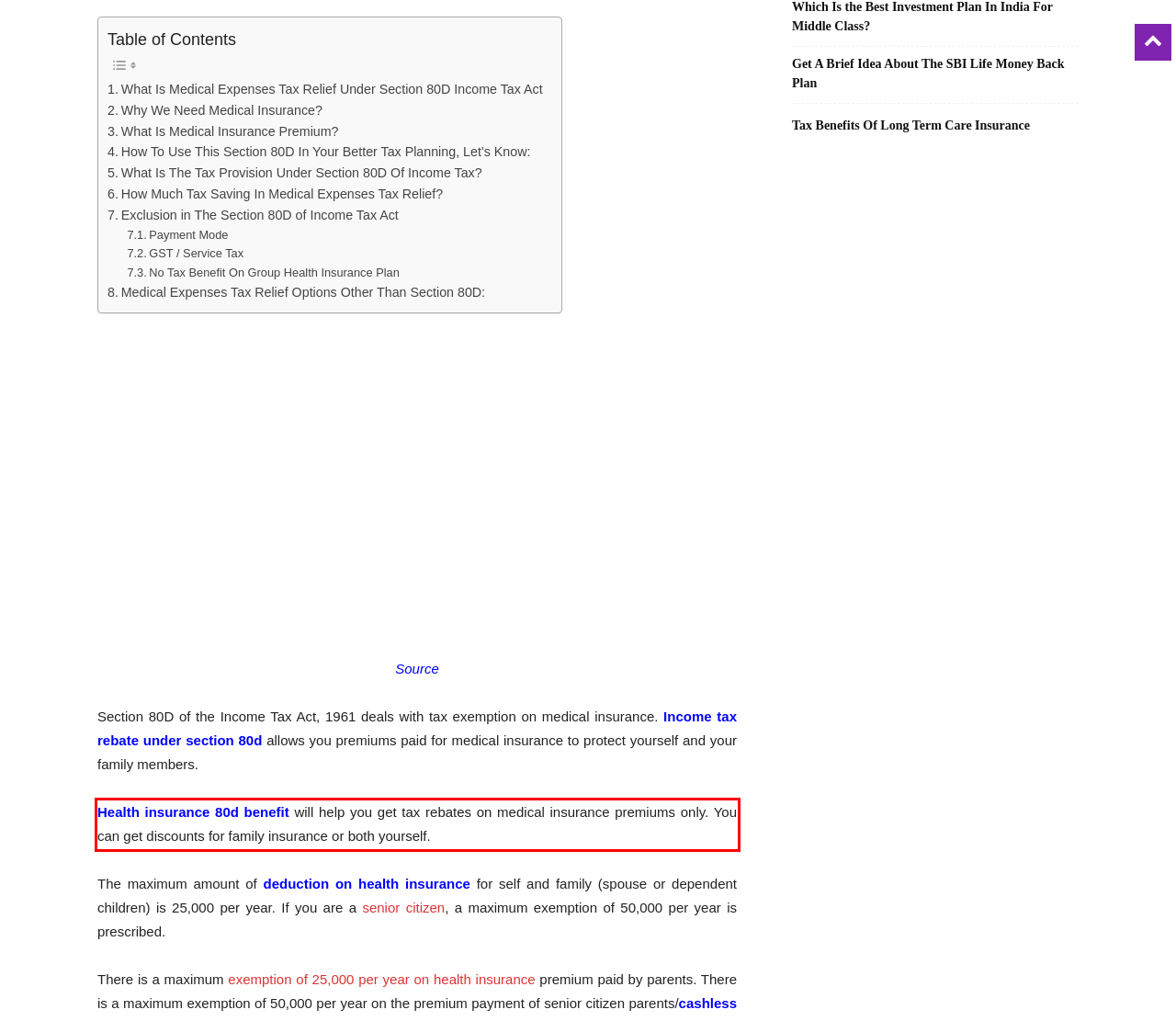Analyze the screenshot of the webpage and extract the text from the UI element that is inside the red bounding box.

Health insurance 80d benefit will help you get tax rebates on medical insurance premiums only. You can get discounts for family insurance or both yourself.